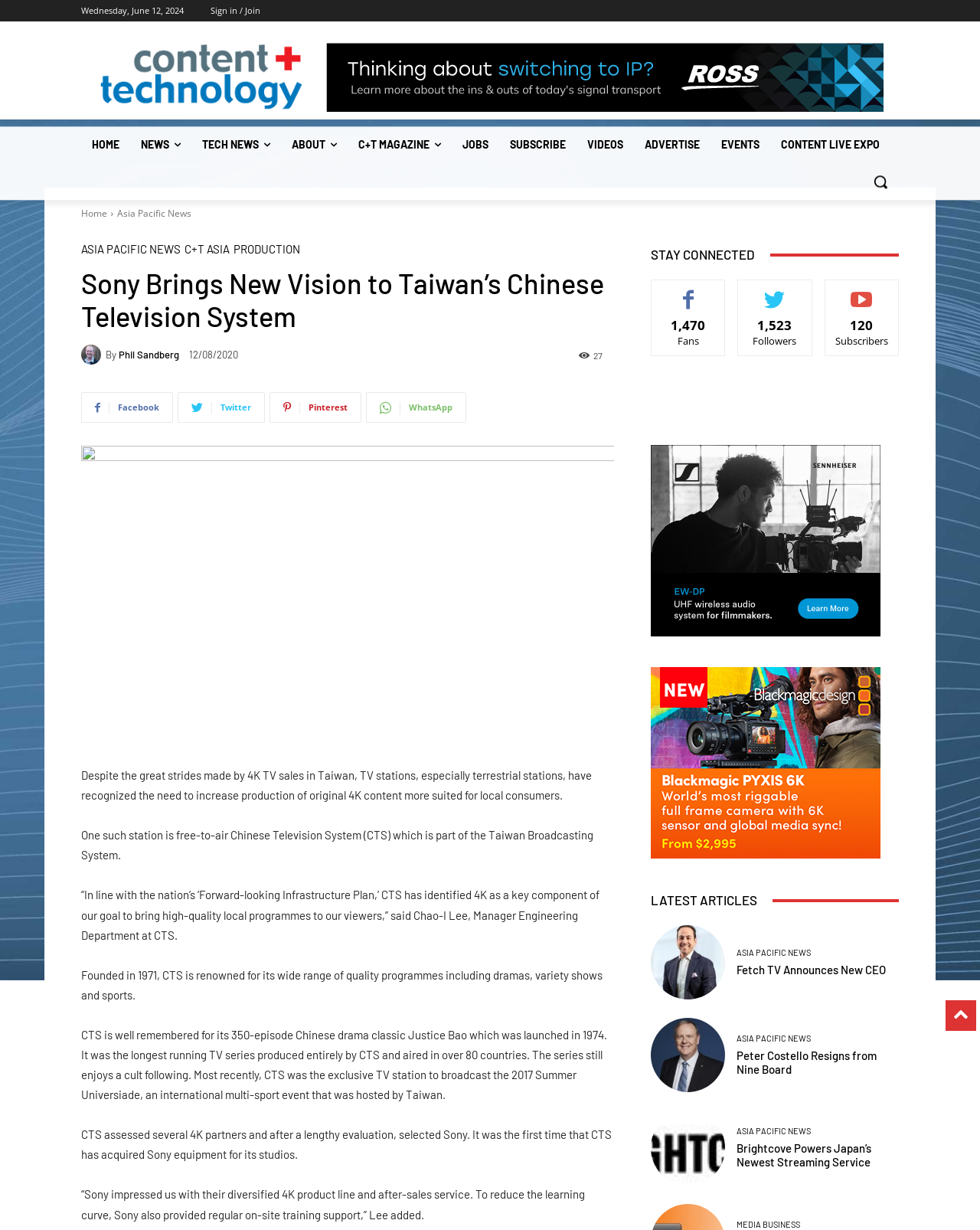Provide a single word or phrase answer to the question: 
What is the date of the article?

Wednesday, June 12, 2024